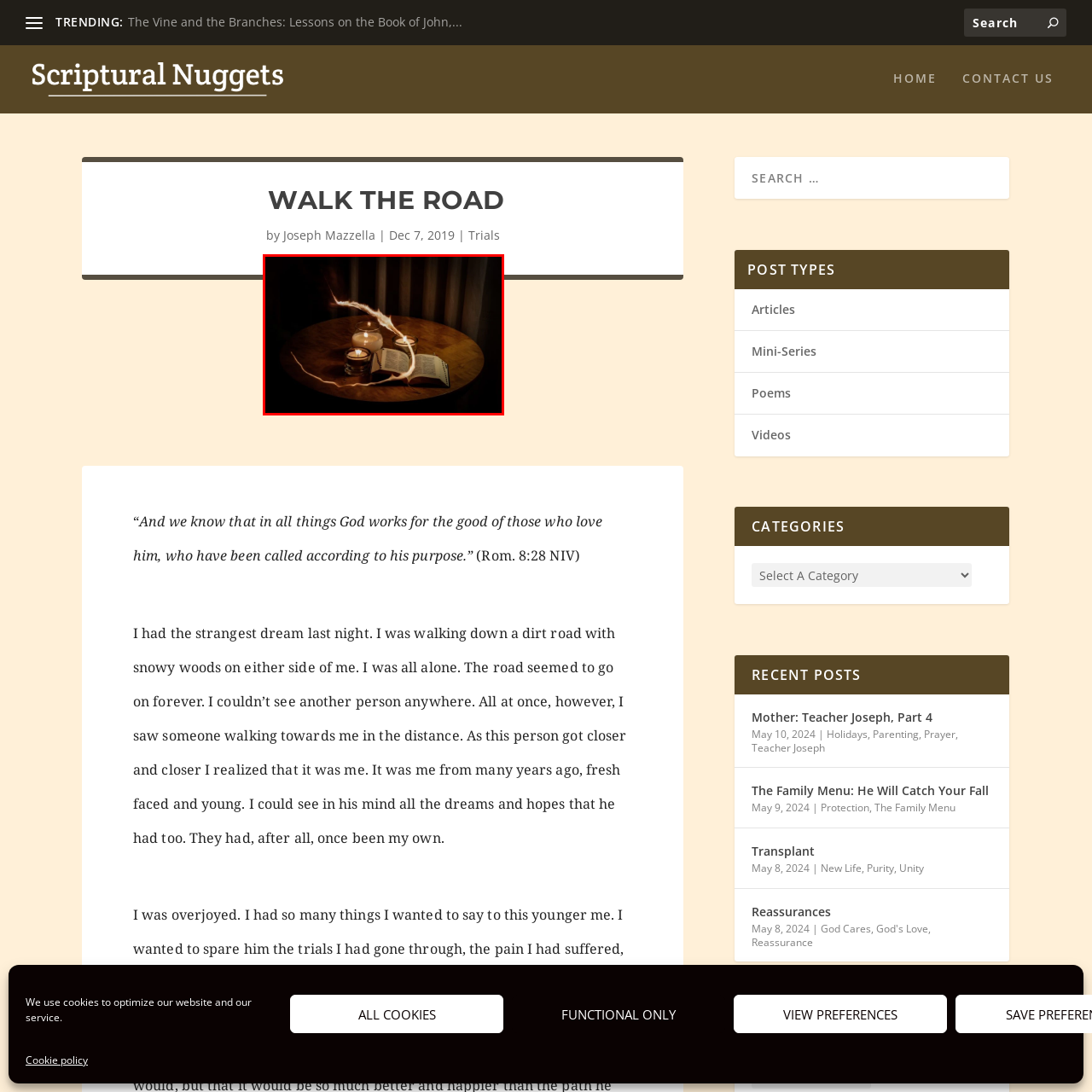How many candles are surrounding the book?
Pay attention to the image within the red bounding box and answer using just one word or a concise phrase.

Three